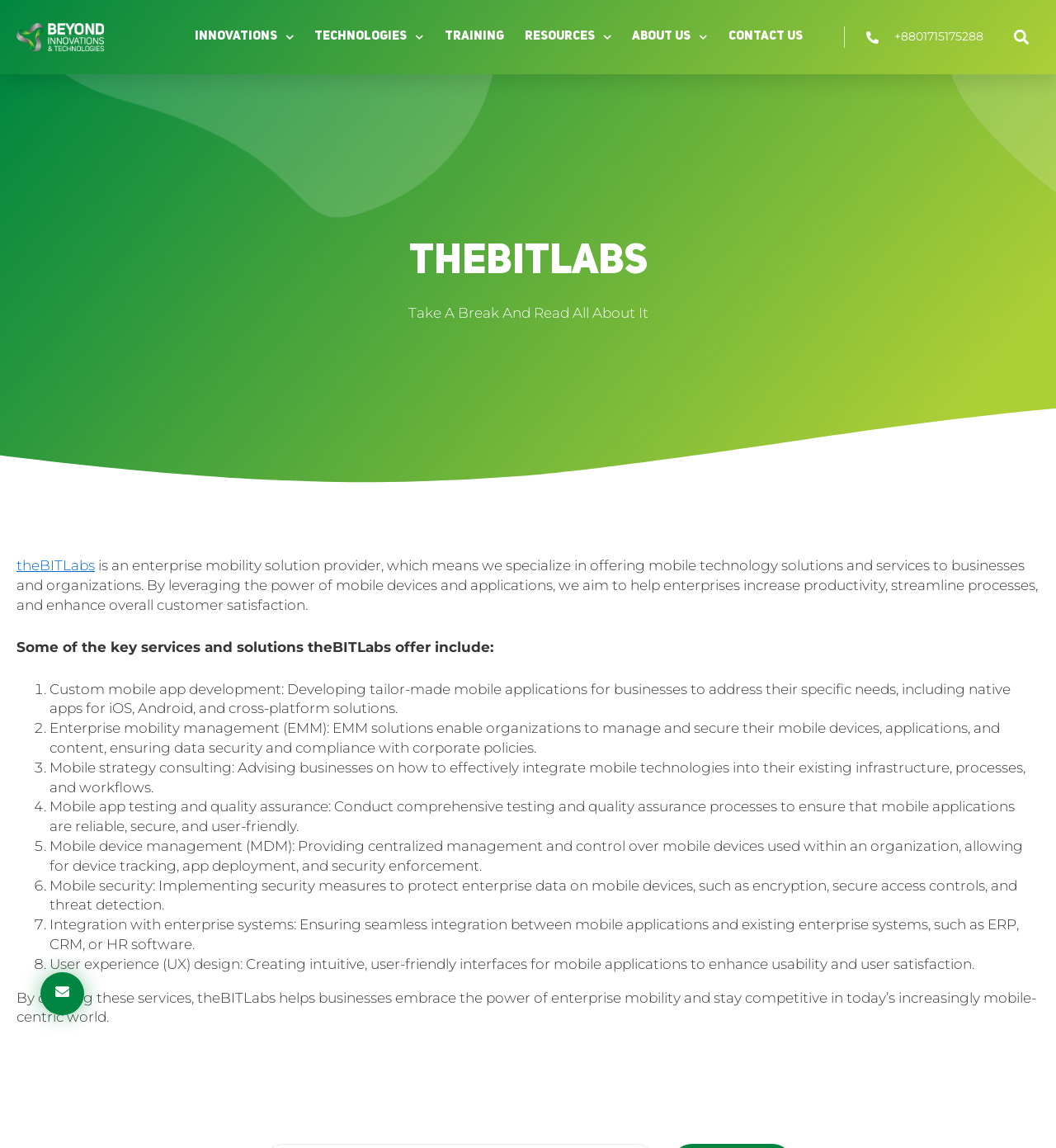Determine the bounding box coordinates of the region I should click to achieve the following instruction: "Call +8801715175288". Ensure the bounding box coordinates are four float numbers between 0 and 1, i.e., [left, top, right, bottom].

[0.8, 0.023, 0.931, 0.042]